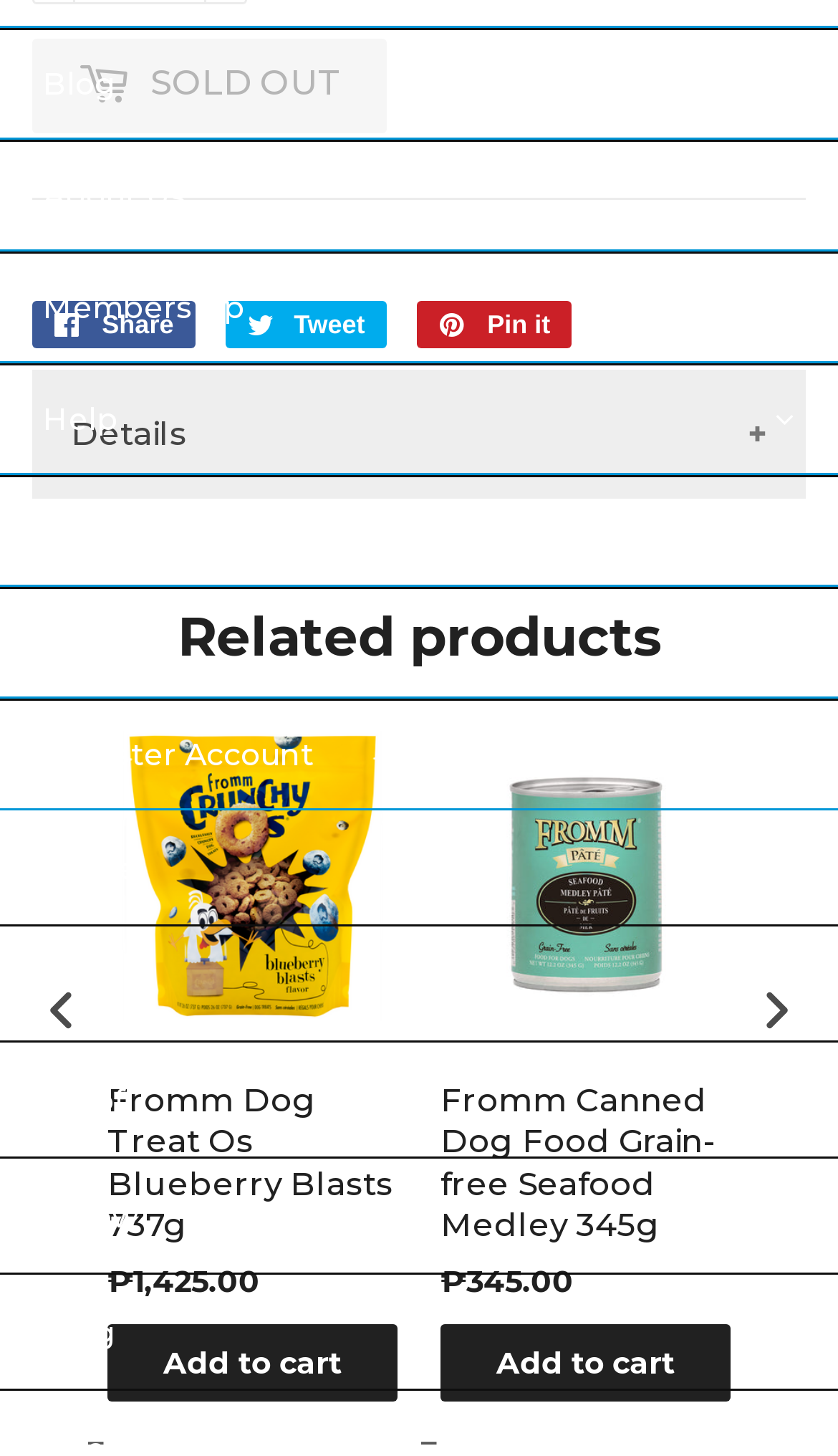Identify and provide the bounding box coordinates of the UI element described: "Pin it Pin on Pinterest". The coordinates should be formatted as [left, top, right, bottom], with each number being a float between 0 and 1.

[0.498, 0.206, 0.682, 0.239]